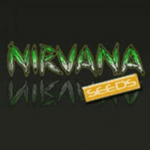What type of seeds does Nirvana Seeds specialize in?
Using the screenshot, give a one-word or short phrase answer.

Cannabis seeds